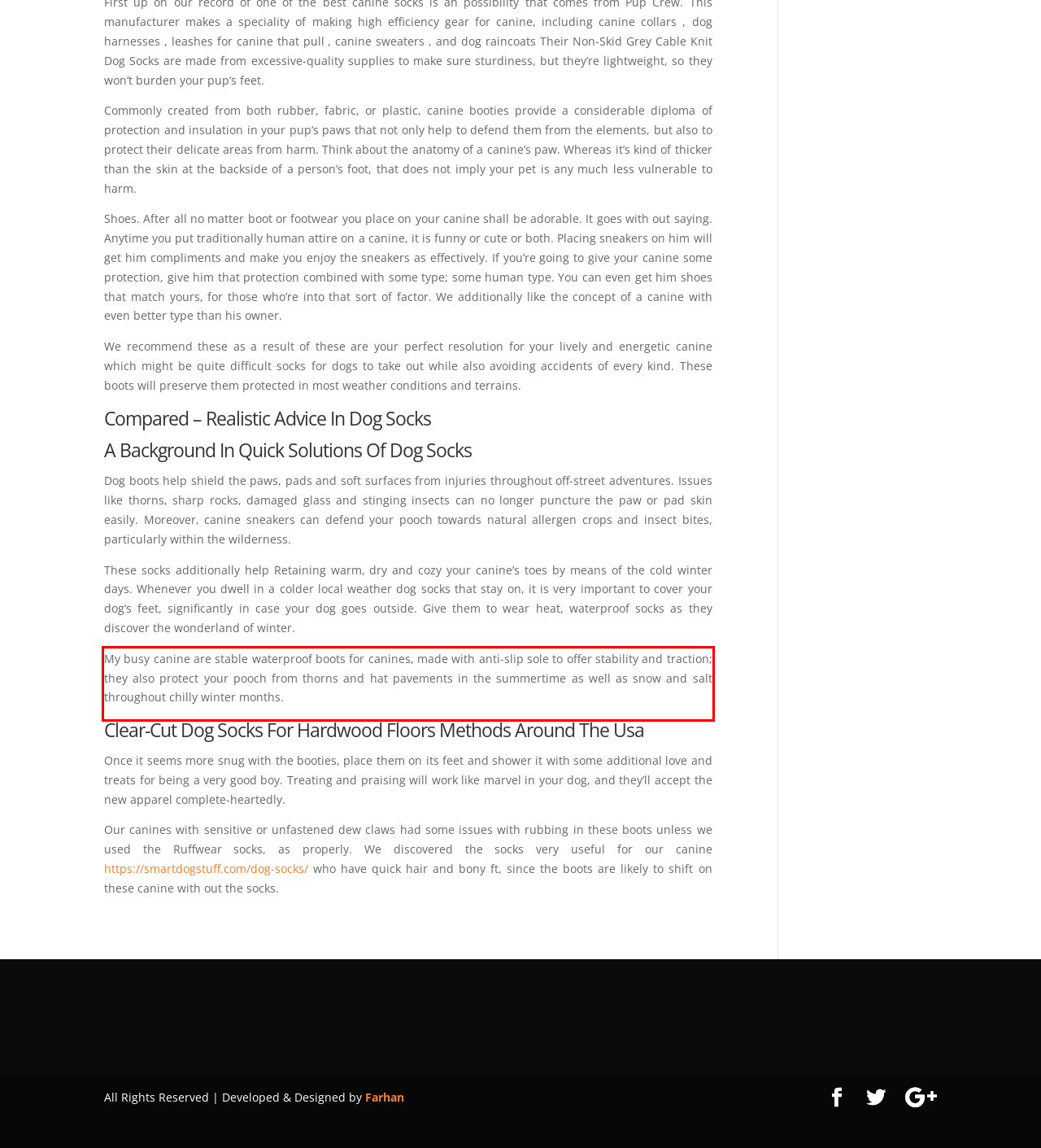Examine the webpage screenshot, find the red bounding box, and extract the text content within this marked area.

My busy canine are stable waterproof boots for canines, made with anti-slip sole to offer stability and traction; they also protect your pooch from thorns and hat pavements in the summertime as well as snow and salt throughout chilly winter months.